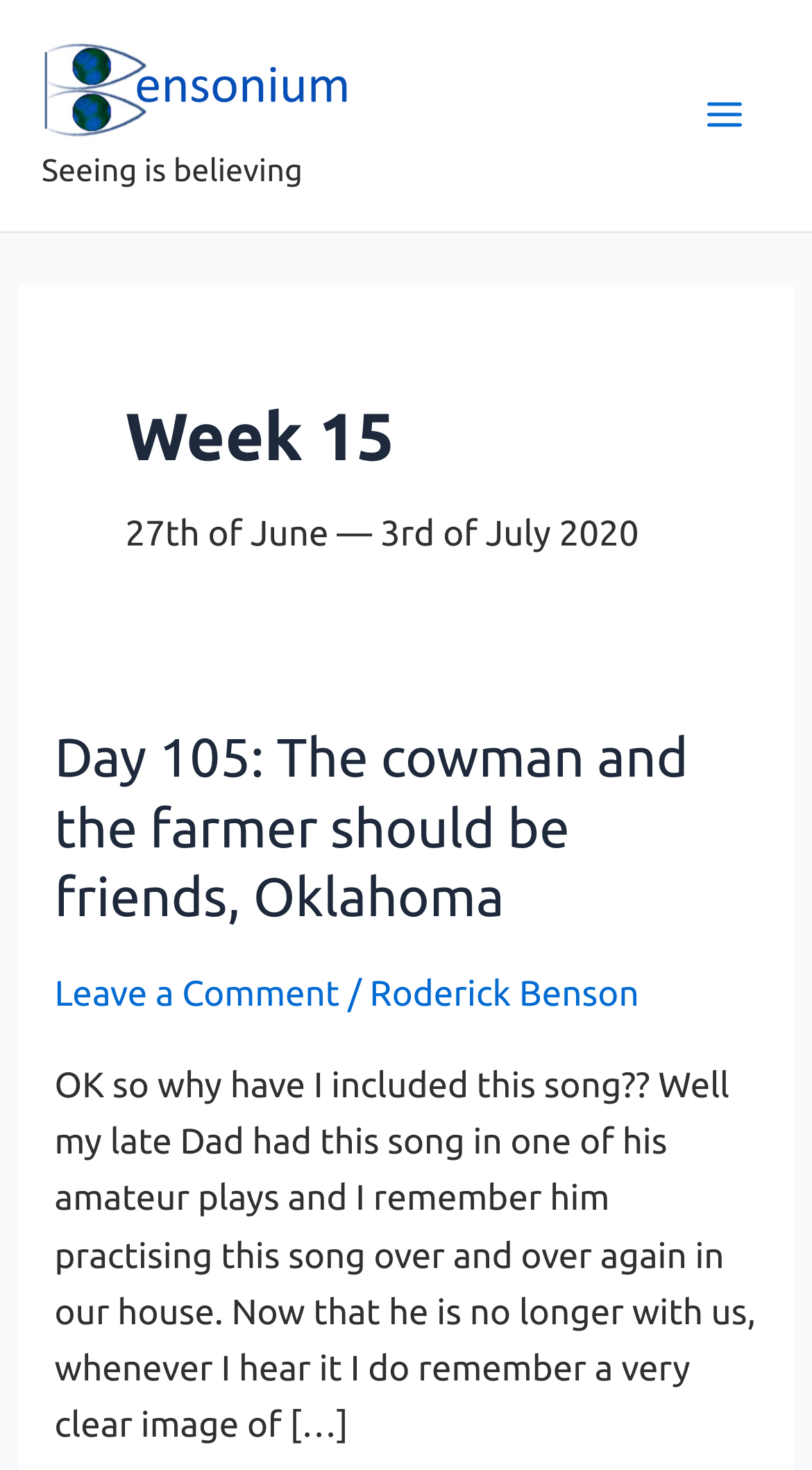What is the purpose of the 'Main Menu' button?
Provide a well-explained and detailed answer to the question.

I inferred the purpose of the 'Main Menu' button by looking at its properties, specifically the 'expanded' property which is set to False, indicating that the menu is currently collapsed and the button can be used to expand it.